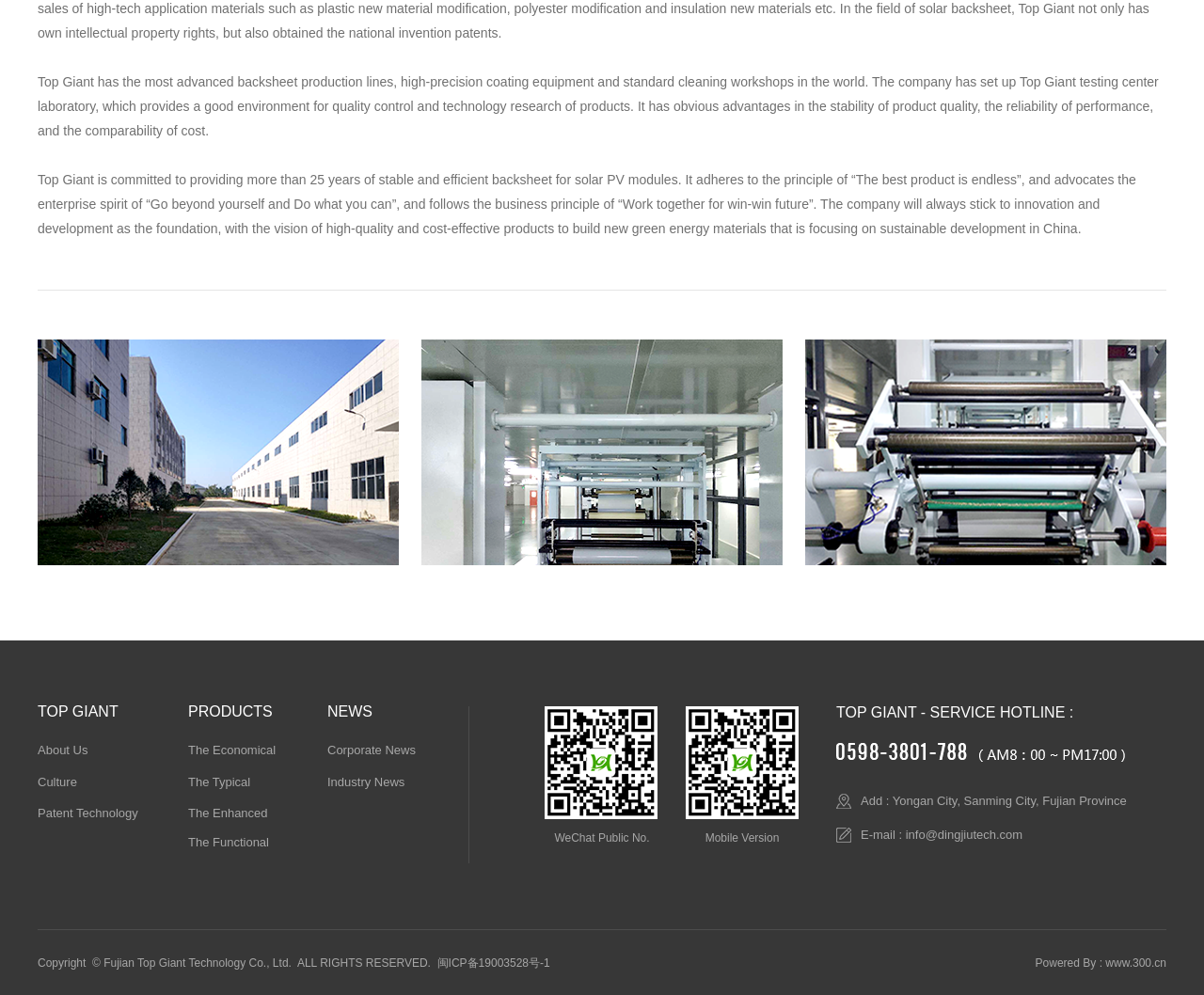Give a short answer to this question using one word or a phrase:
What is the purpose of the company?

Providing backsheet for solar PV modules